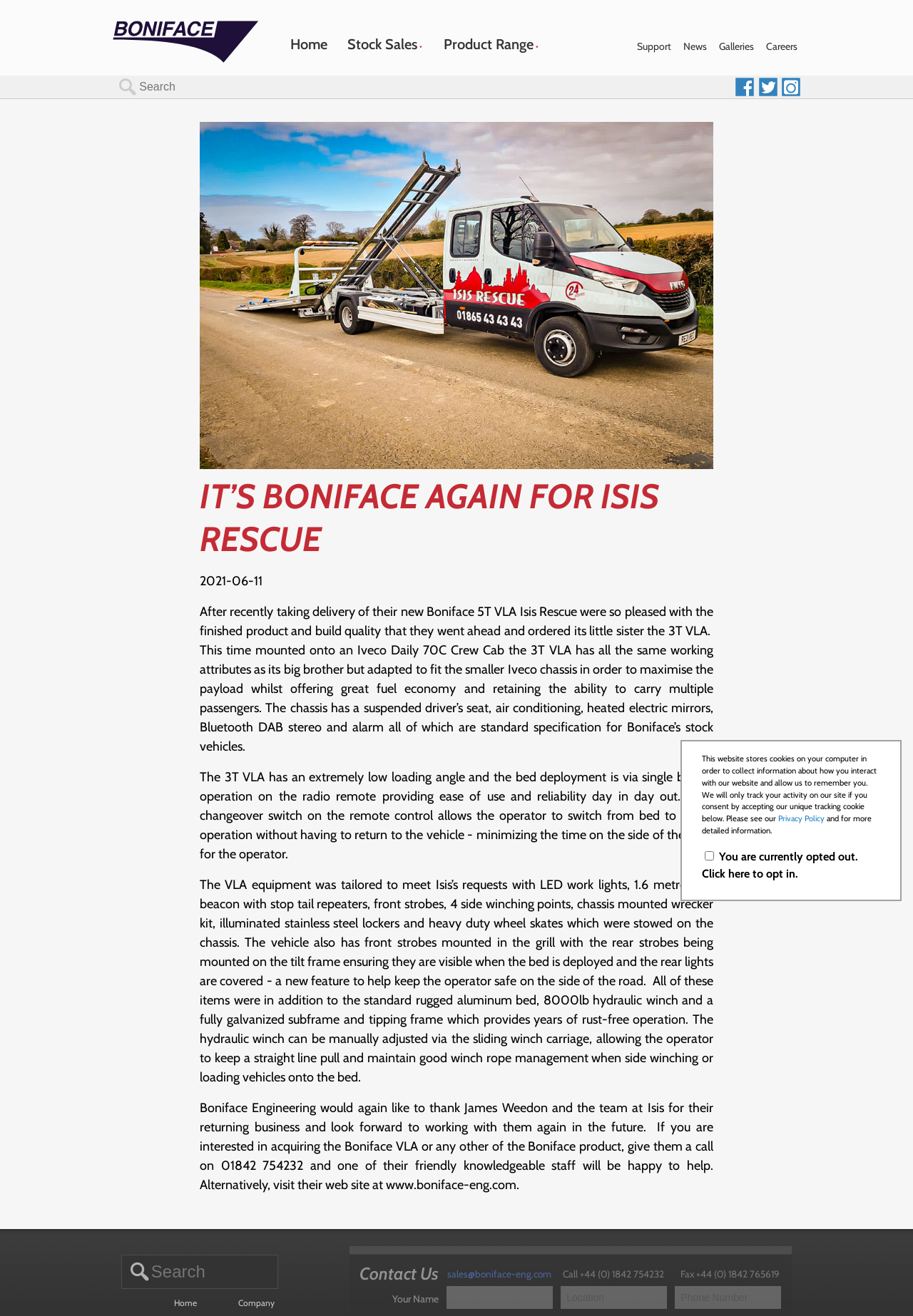Extract the main heading text from the webpage.

IT’S BONIFACE AGAIN FOR ISIS RESCUE